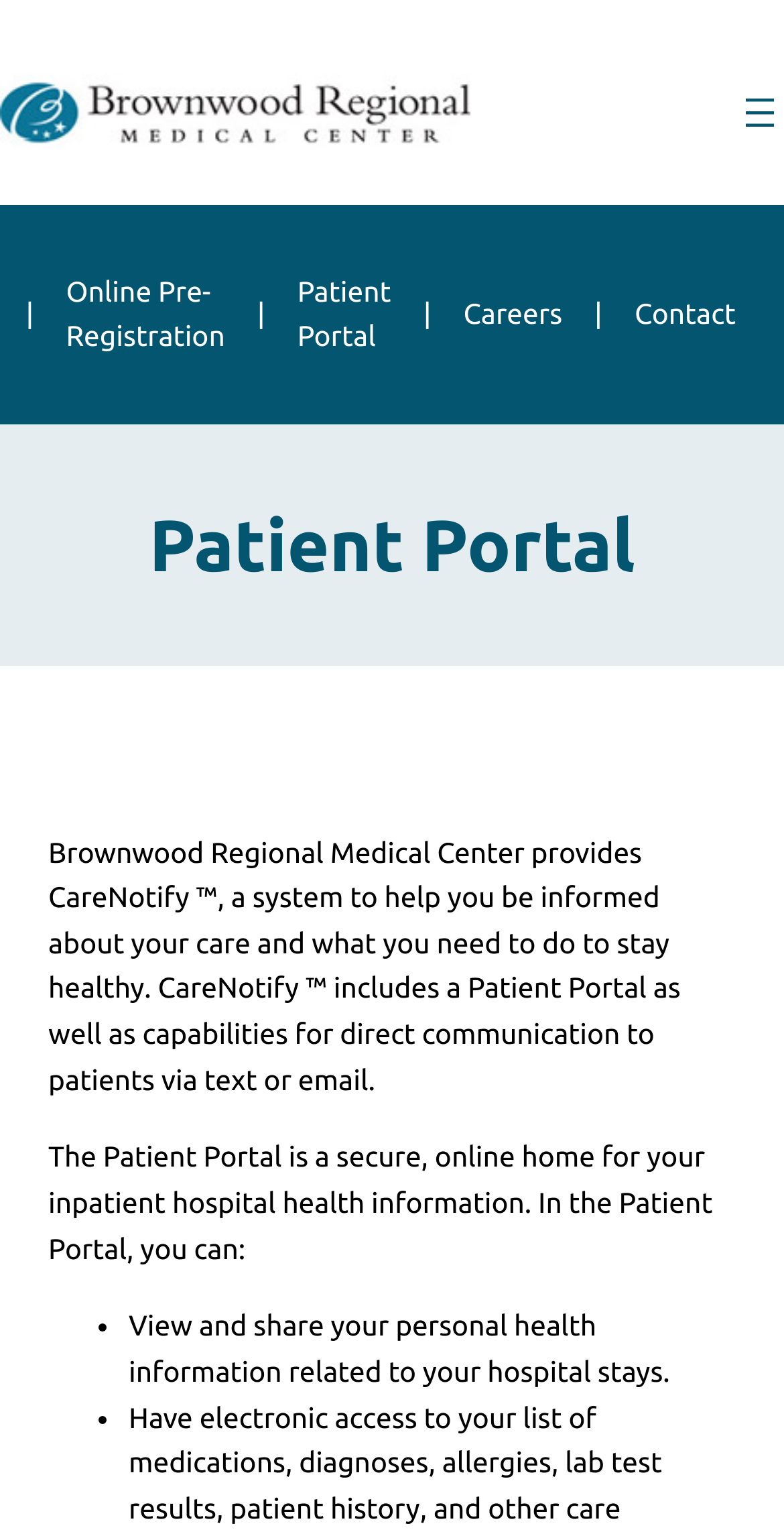Respond with a single word or phrase to the following question:
What is the name of the medical center?

Brownwood Regional Medical Center